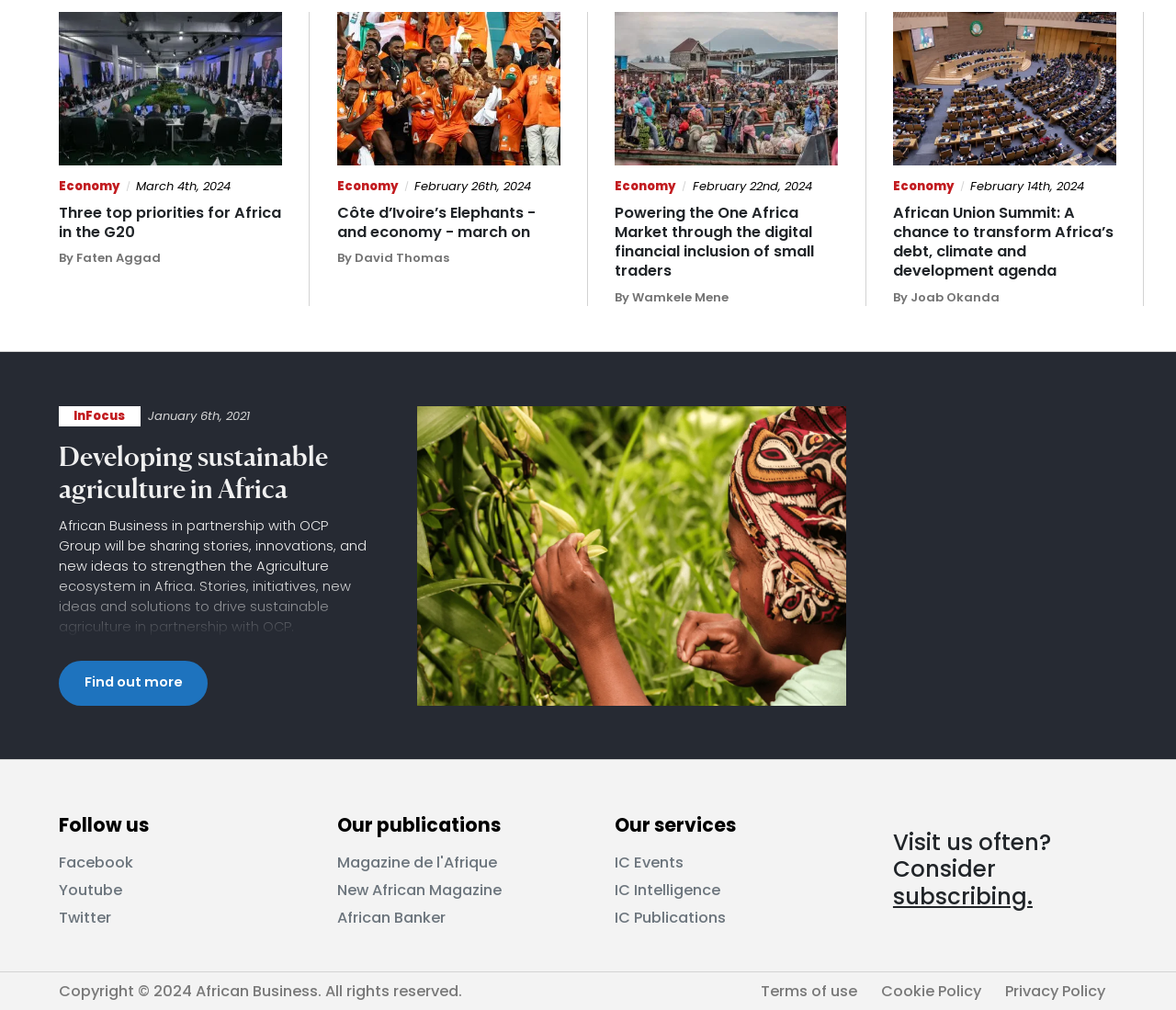Determine the bounding box coordinates for the region that must be clicked to execute the following instruction: "Follow African Business on Facebook".

[0.05, 0.843, 0.113, 0.864]